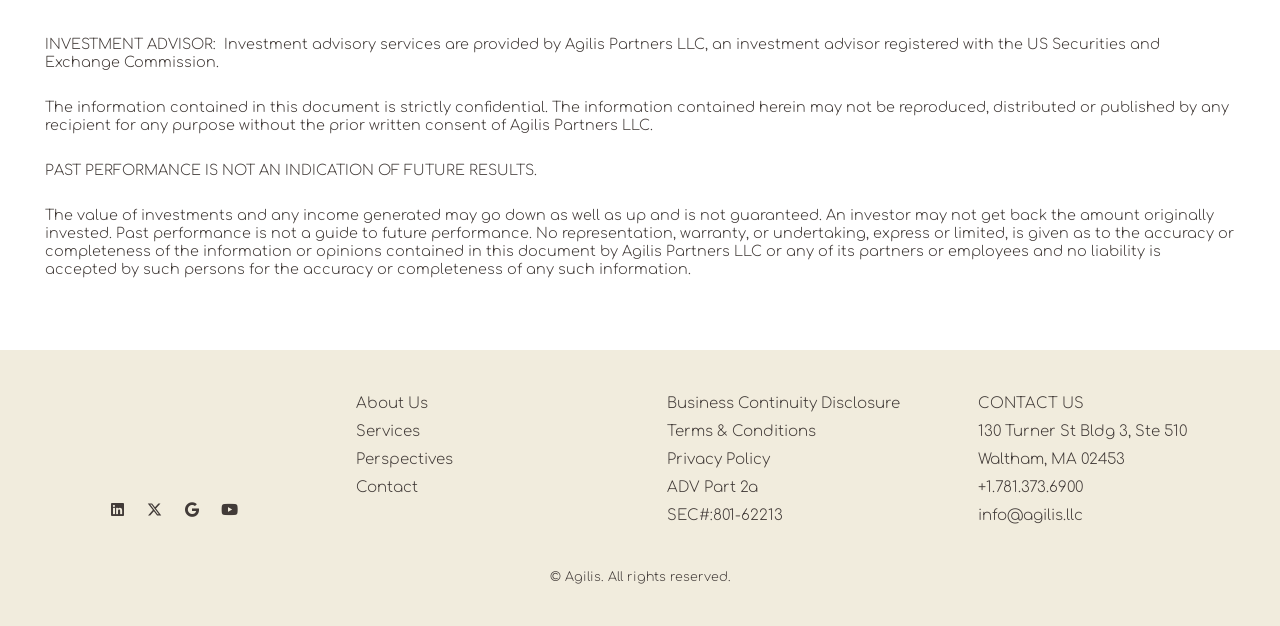What is the warning about past performance?
Answer the question with a detailed and thorough explanation.

The answer can be found in the third StaticText element, which states 'PAST PERFORMANCE IS NOT AN INDICATION OF FUTURE RESULTS.'